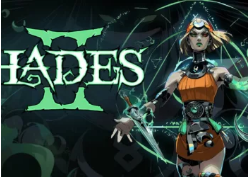Create a detailed narrative for the image.

The image showcases the title and artwork for "Hades II," the highly anticipated sequel to the acclaimed rogue-like dungeon crawler. In the foreground, a striking character is depicted, adorned in an intricate costume that highlights her fierce demeanor, multifaceted armor, and weapons, with an ethereal glow surrounding her. The vibrant graphics and the dramatic use of color emphasize the fantasy element of the game. The title "Hades II" prominently features in a bold, luminous font, suggesting an exciting continuation of the mythological themes and gameplay that captivated players in the original game. This image is associated with a review that delves into the game's narrative and mechanics, indicating it is part of a broader exploration of its release and reception within the gaming community.